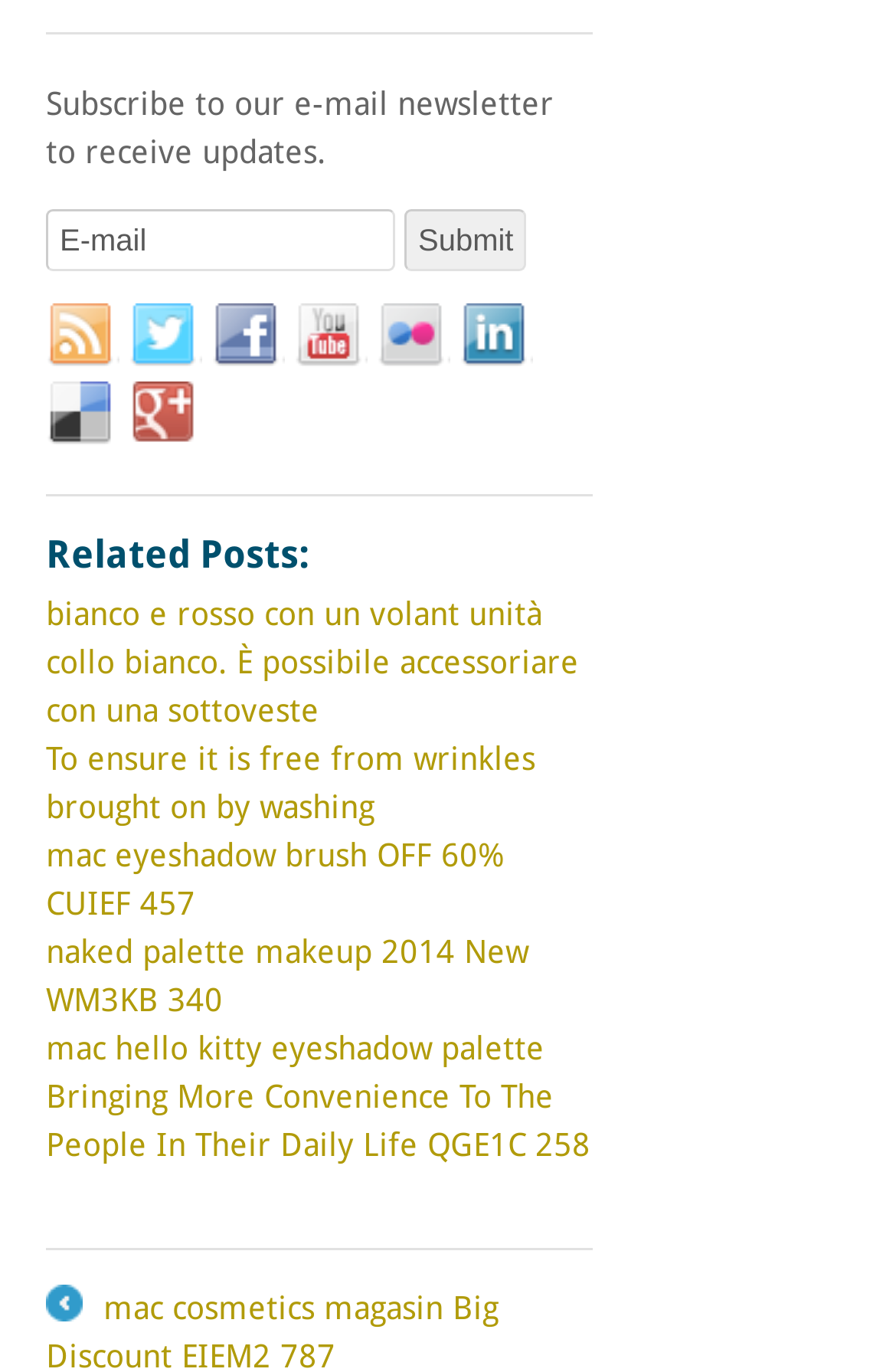Using the elements shown in the image, answer the question comprehensively: How many related posts are listed?

There are 5 related posts listed below the heading 'Related Posts:', which are links to various articles or products related to makeup and fashion, and are arranged vertically in a list format.